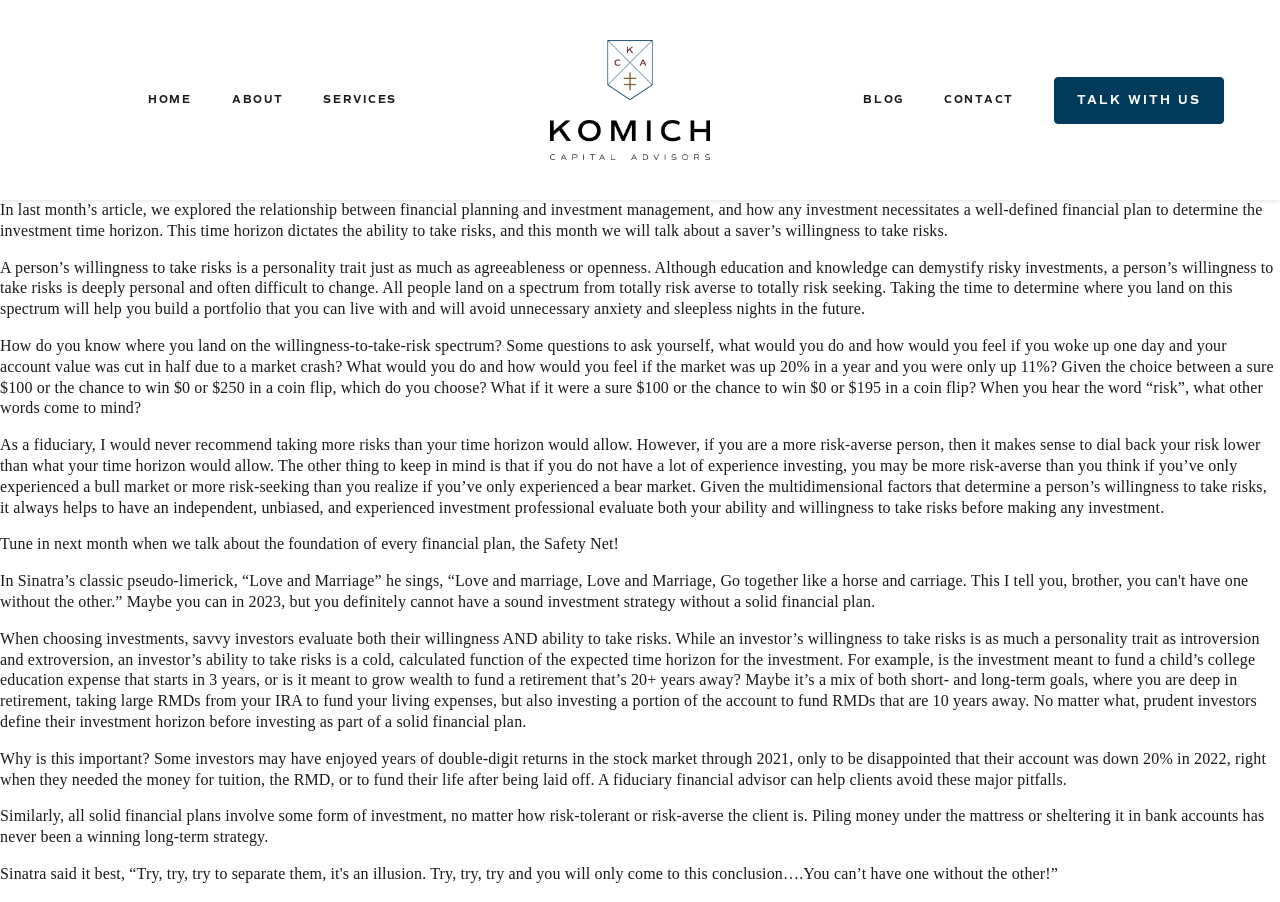Find the bounding box of the UI element described as: "alt="Komich Capital Advisors Primary Logo"". The bounding box coordinates should be given as four float values between 0 and 1, i.e., [left, top, right, bottom].

[0.432, 0.044, 0.557, 0.177]